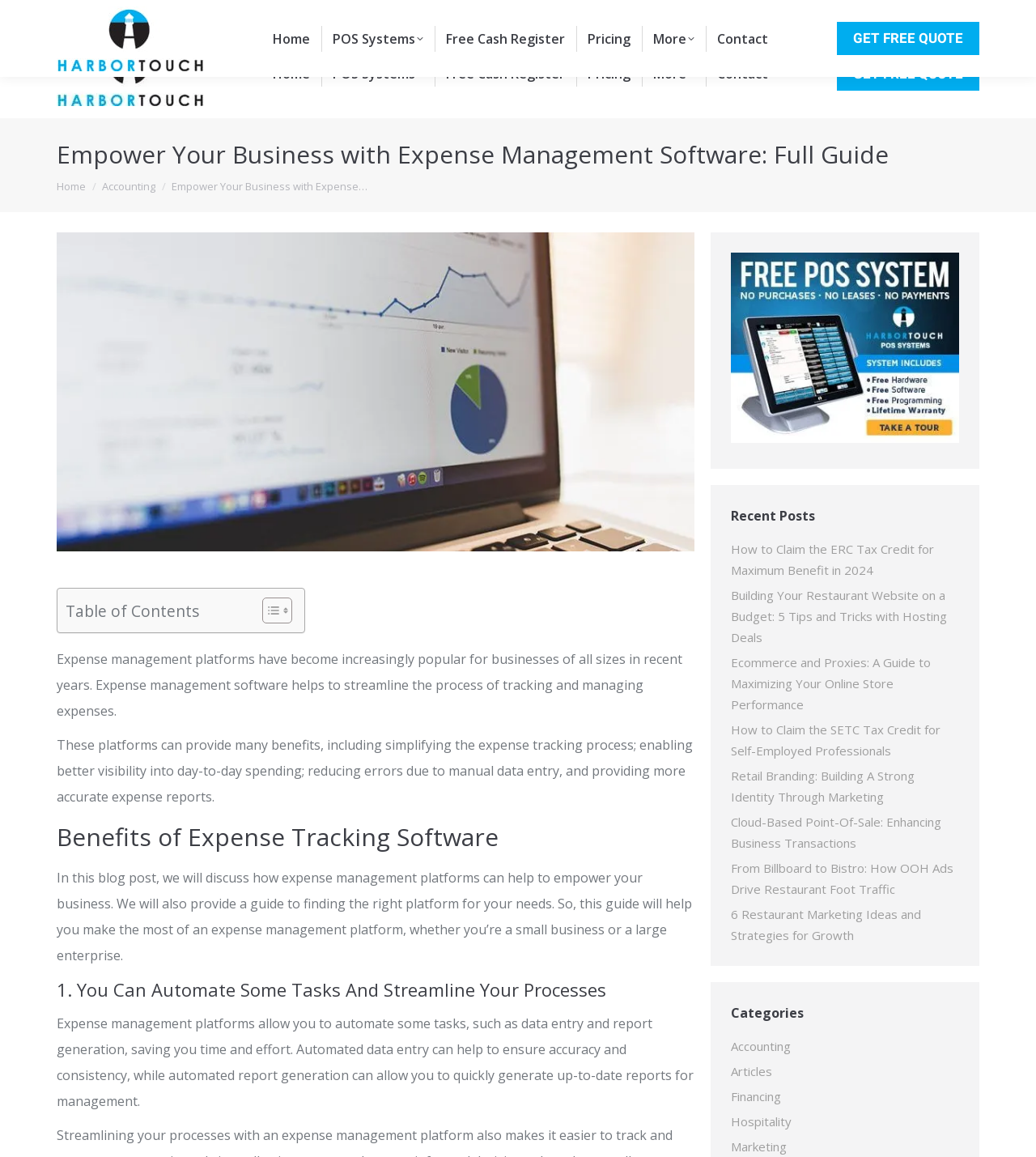Determine the bounding box coordinates for the HTML element described here: "Cloud-Based Point-Of-Sale: Enhancing Business Transactions".

[0.705, 0.701, 0.926, 0.738]